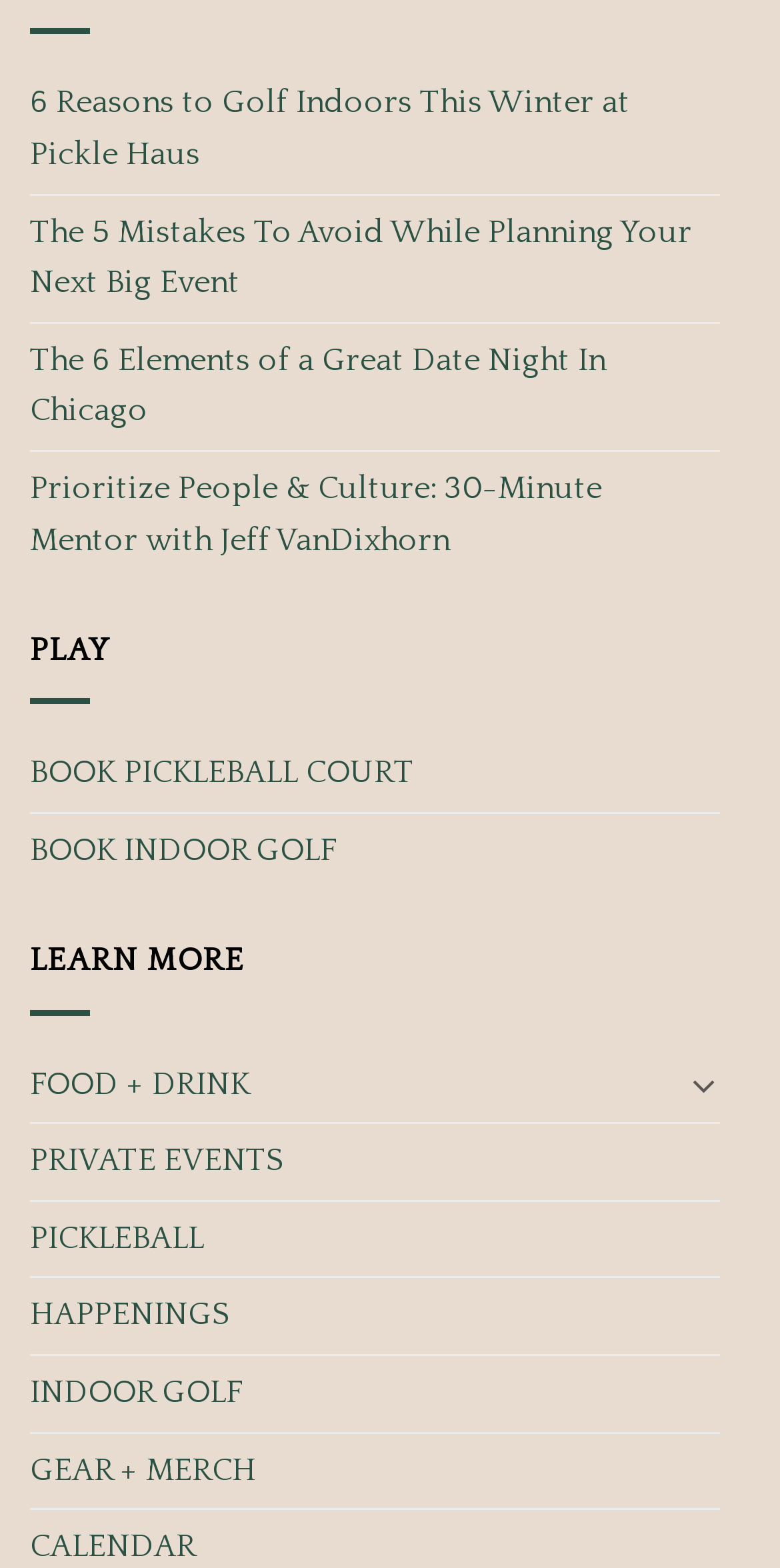Please provide a comprehensive answer to the question below using the information from the image: How many types of activities are mentioned on the webpage?

I found mentions of 'Pickleball', 'Indoor Golf', 'Food + Drink', and 'Private Events' on the webpage, which suggests that there are at least 4 types of activities mentioned.